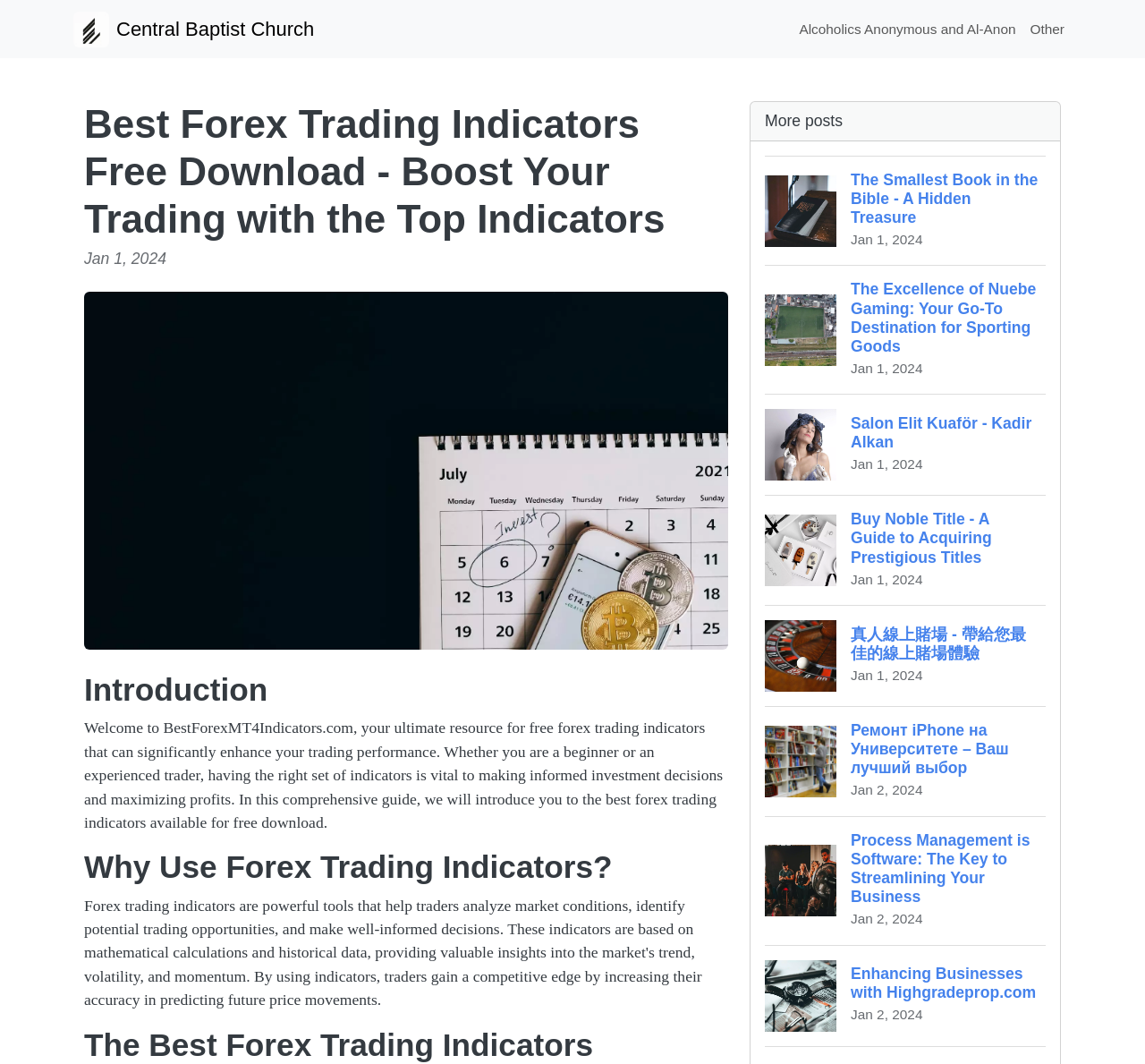Select the bounding box coordinates of the element I need to click to carry out the following instruction: "Click the logo link".

[0.064, 0.007, 0.274, 0.048]